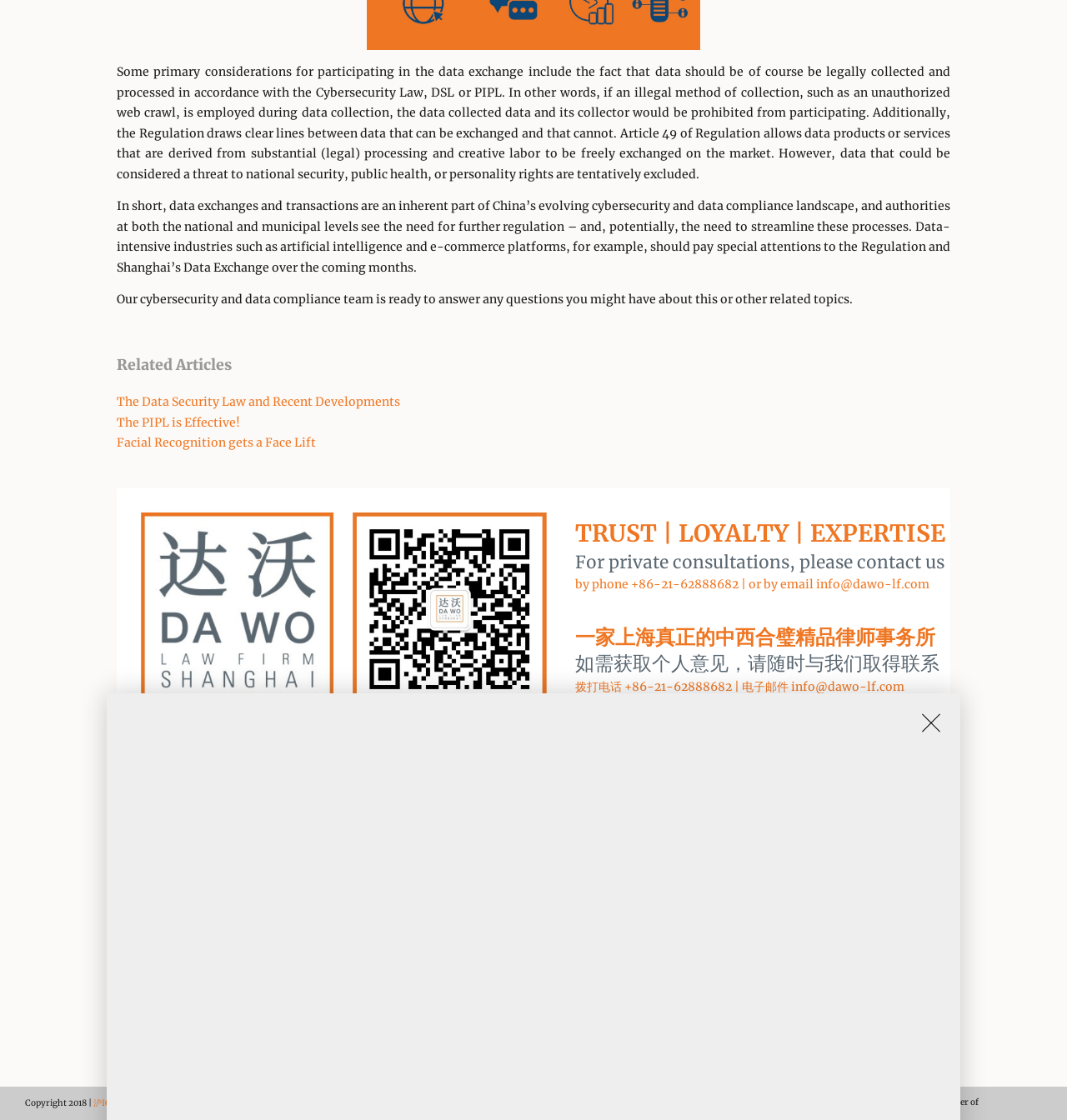Bounding box coordinates are specified in the format (top-left x, top-left y, bottom-right x, bottom-right y). All values are floating point numbers bounded between 0 and 1. Please provide the bounding box coordinate of the region this sentence describes: 沪ICP备18029922号

[0.088, 0.98, 0.162, 0.989]